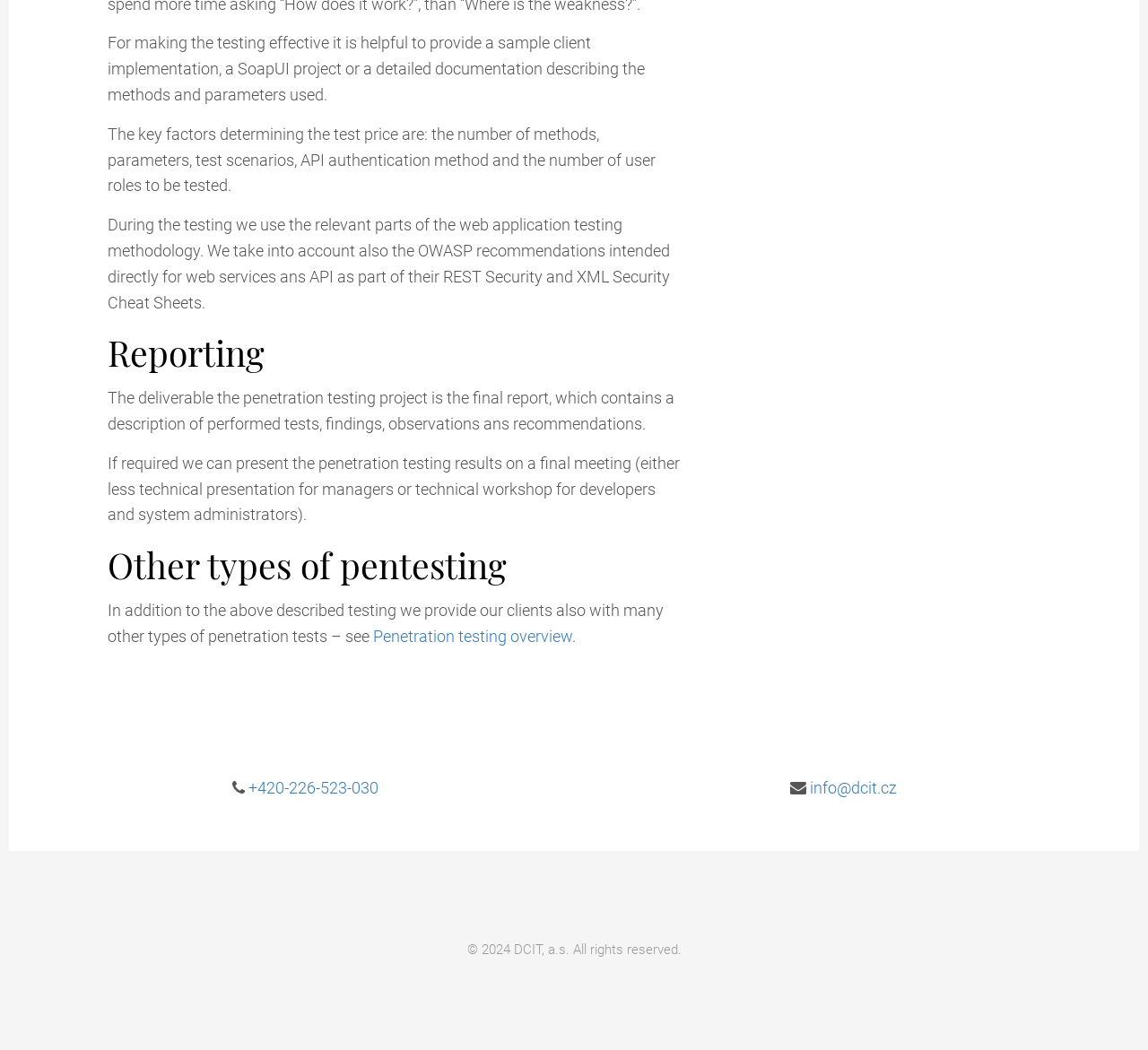What is the final deliverable of the penetration testing project?
Identify the answer in the screenshot and reply with a single word or phrase.

Final report